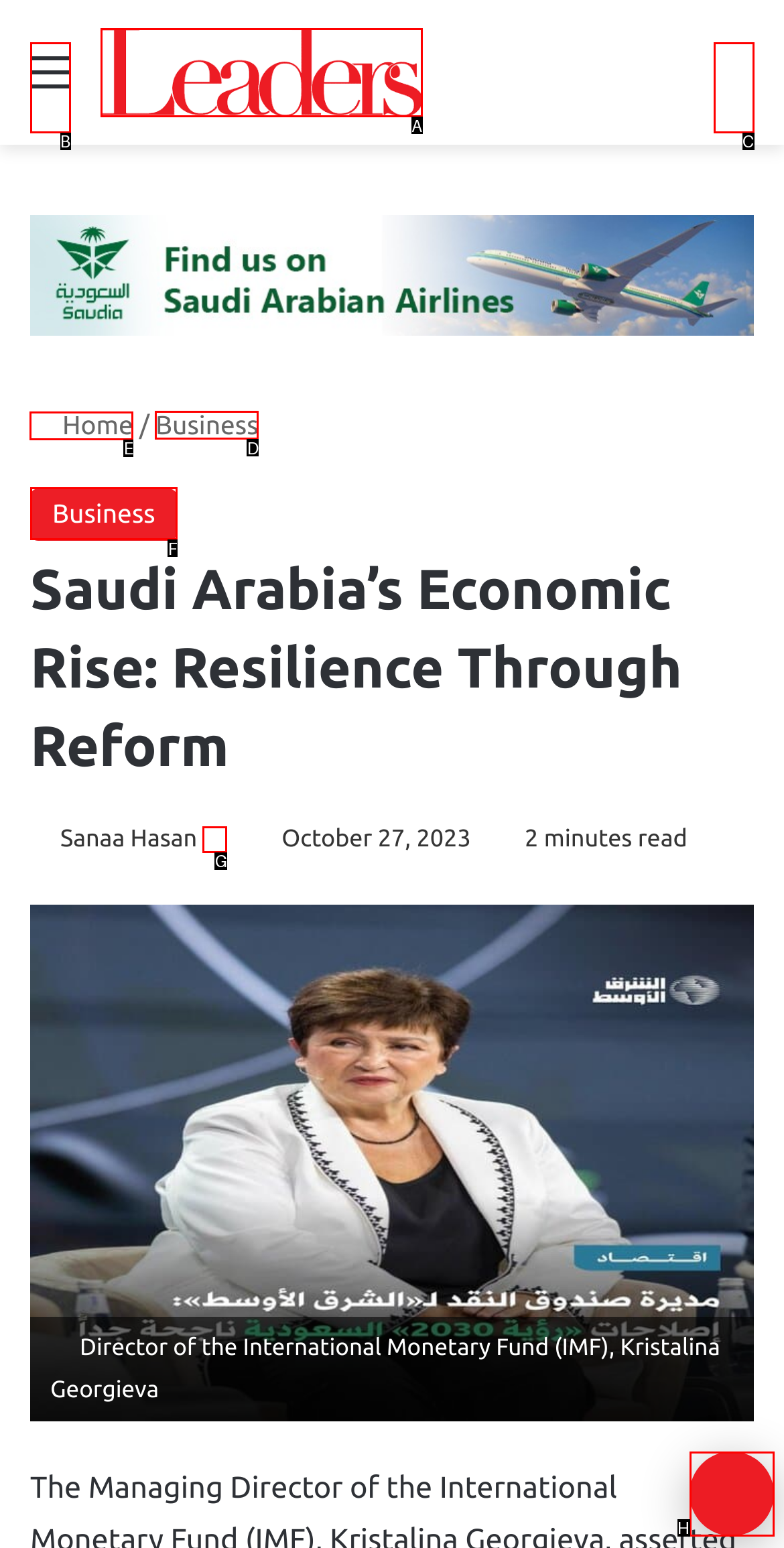Tell me the letter of the UI element I should click to accomplish the task: Go to the 'Home' page based on the choices provided in the screenshot.

E